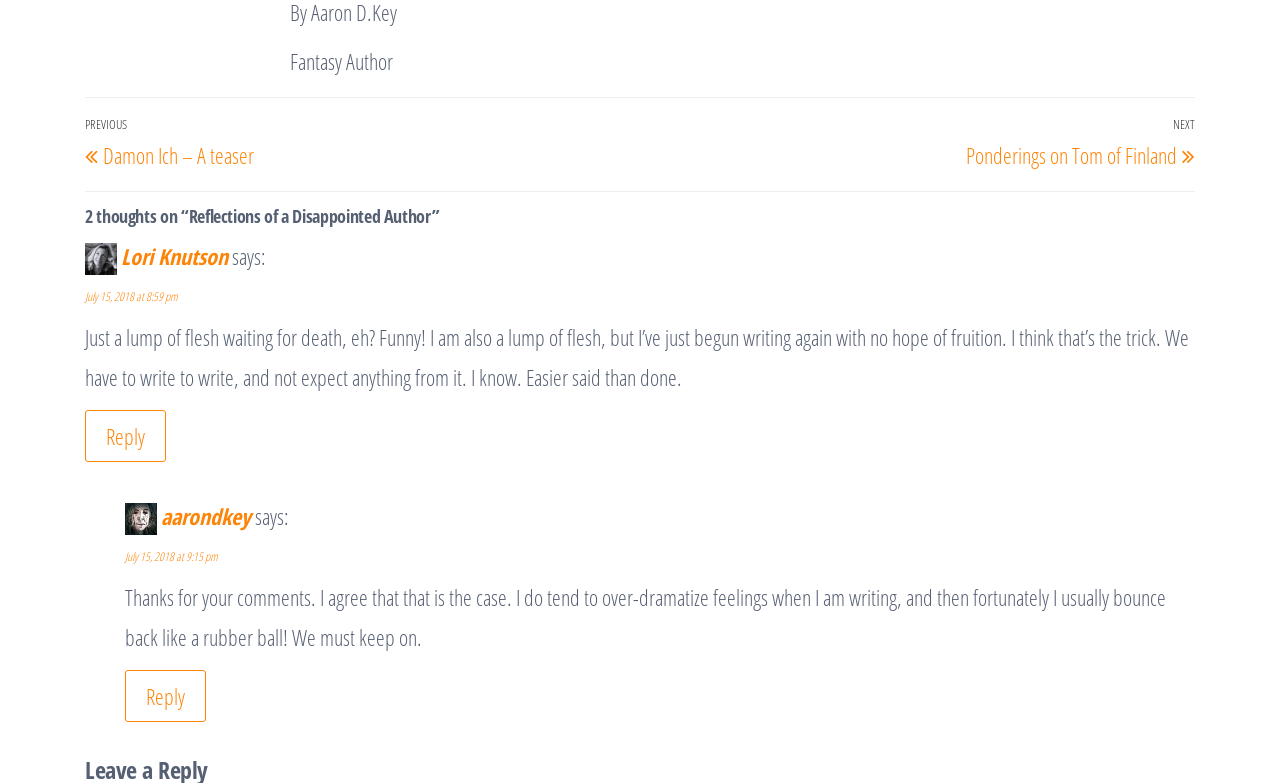Could you specify the bounding box coordinates for the clickable section to complete the following instruction: "Reply to aarondkey"?

[0.098, 0.856, 0.161, 0.922]